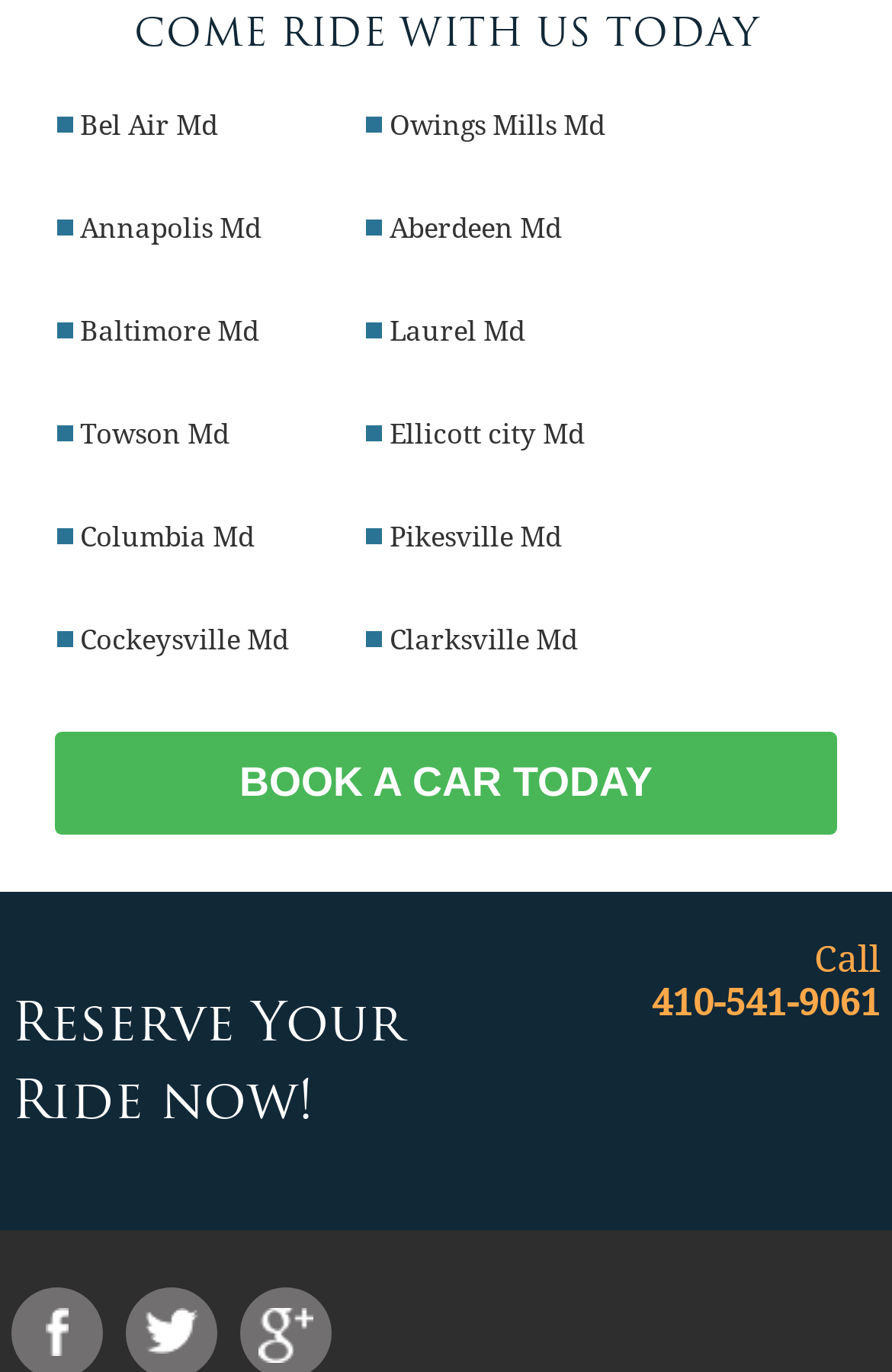How many locations are listed?
Respond to the question with a single word or phrase according to the image.

12